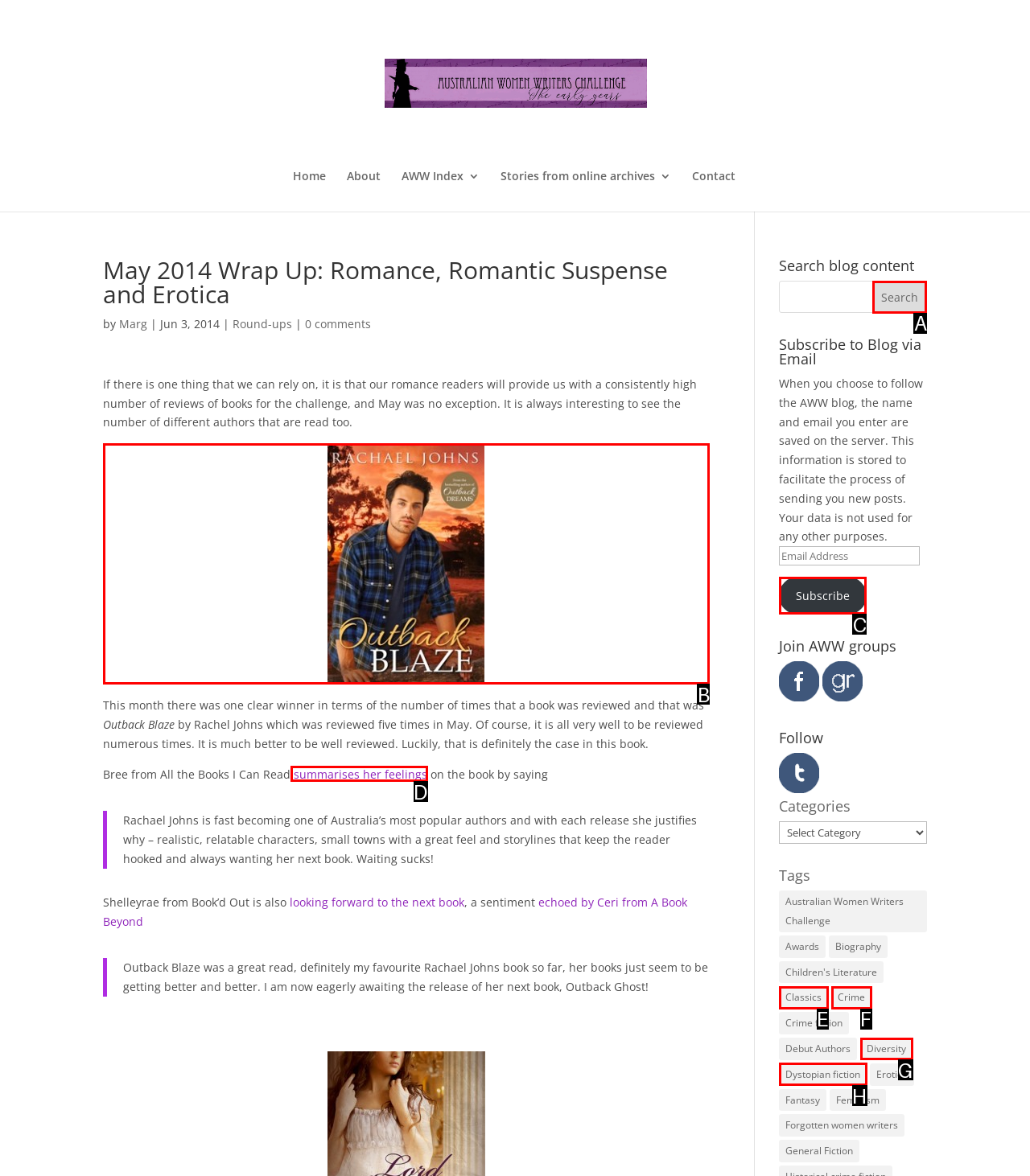Determine the correct UI element to click for this instruction: Read the 'Outback Blaze' book review. Respond with the letter of the chosen element.

B